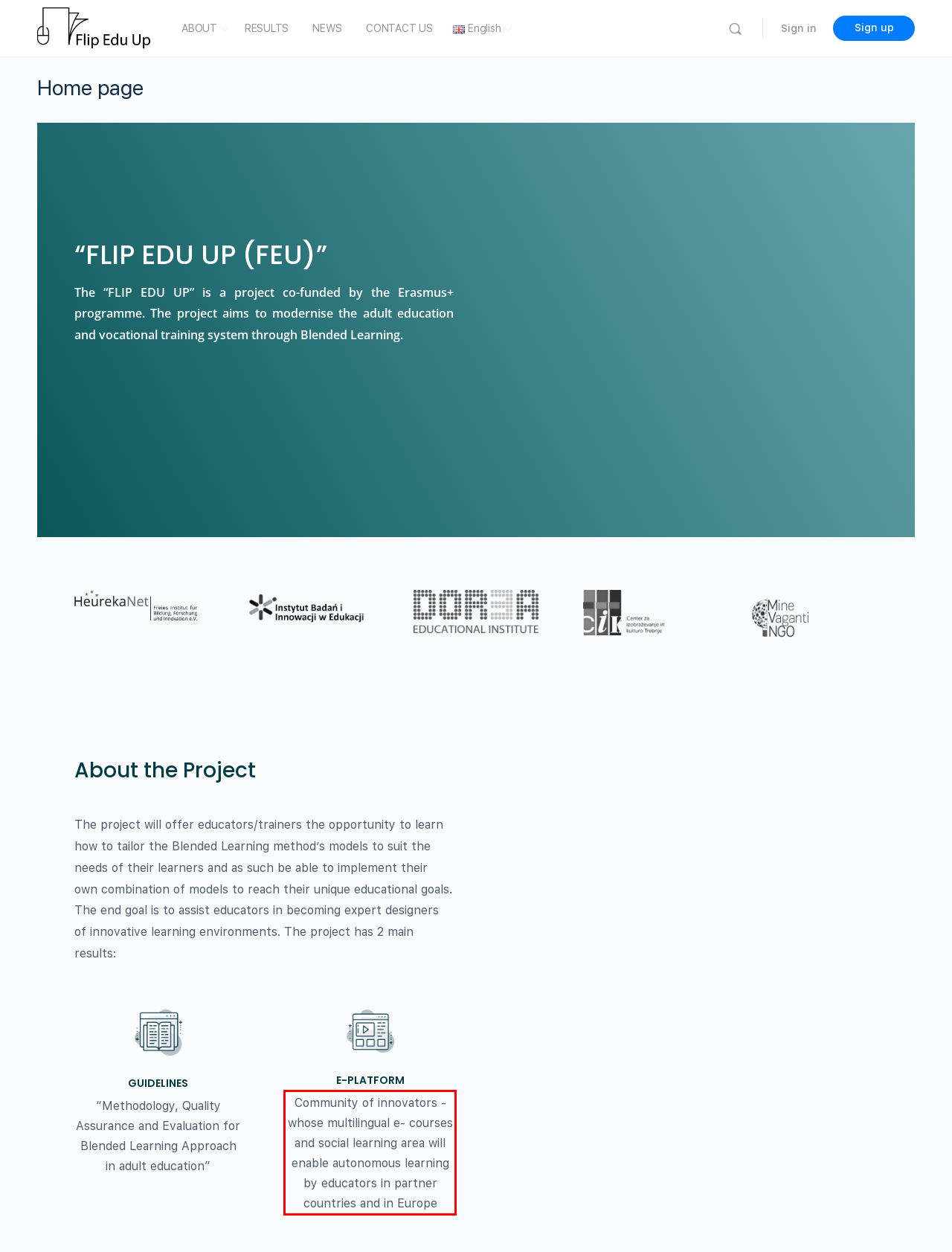Analyze the screenshot of the webpage that features a red bounding box and recognize the text content enclosed within this red bounding box.

Community of innovators -whose multilingual e- courses and social learning area will enable autonomous learning by educators in partner countries and in Europe